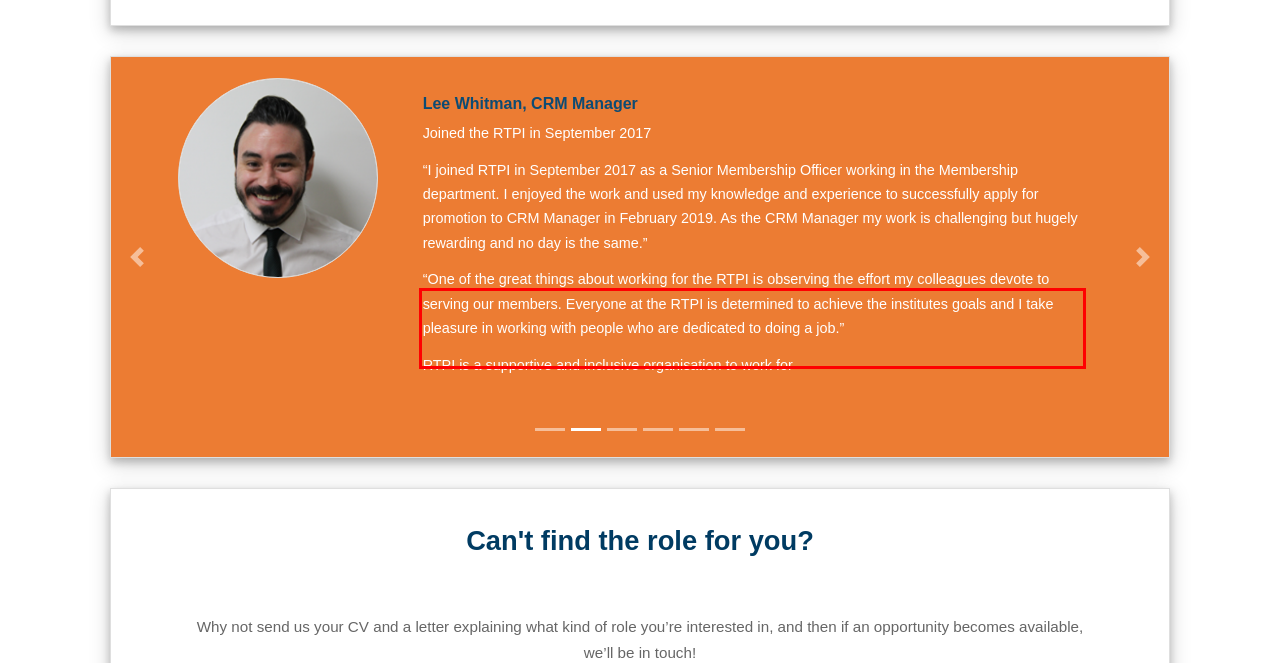You are provided with a screenshot of a webpage featuring a red rectangle bounding box. Extract the text content within this red bounding box using OCR.

“I was based in London office for seven years then the RTPI agreed for me to move to the Edinburgh office. I have a great, supportive team based in London and the RTPI makes it easy to be involved and connected with colleagues regardless of where they are based.”